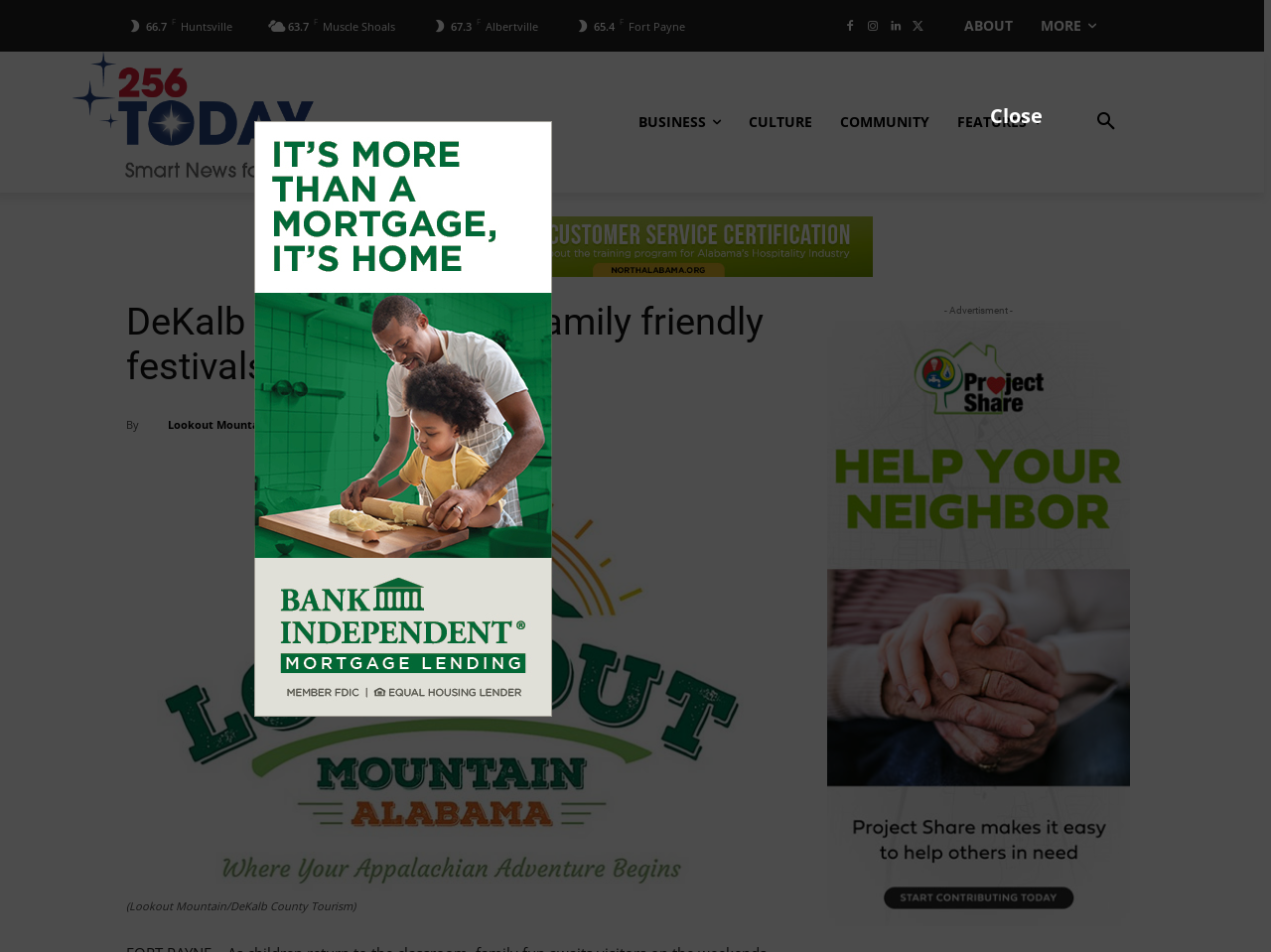Find the bounding box coordinates of the element to click in order to complete this instruction: "Click the Search button". The bounding box coordinates must be four float numbers between 0 and 1, denoted as [left, top, right, bottom].

[0.852, 0.103, 0.889, 0.153]